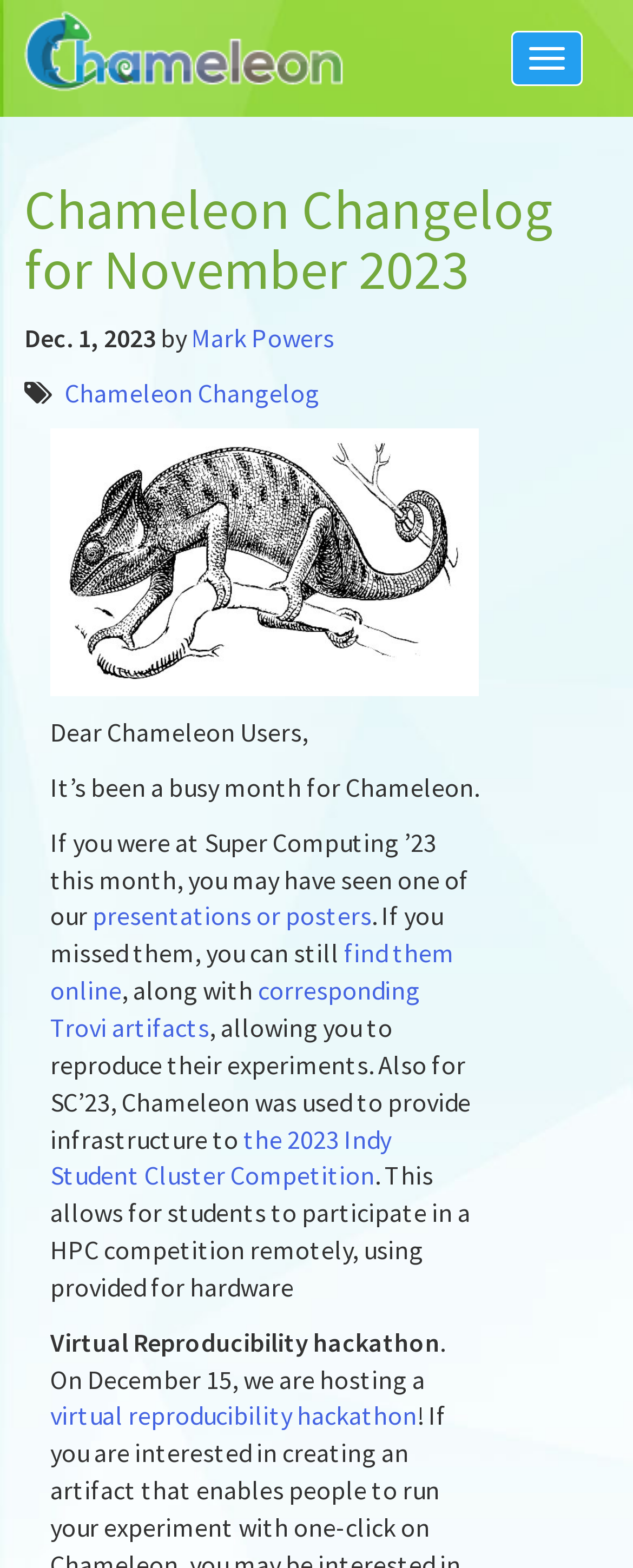From the screenshot, find the bounding box of the UI element matching this description: "Toggle navigation". Supply the bounding box coordinates in the form [left, top, right, bottom], each a float between 0 and 1.

[0.808, 0.02, 0.921, 0.055]